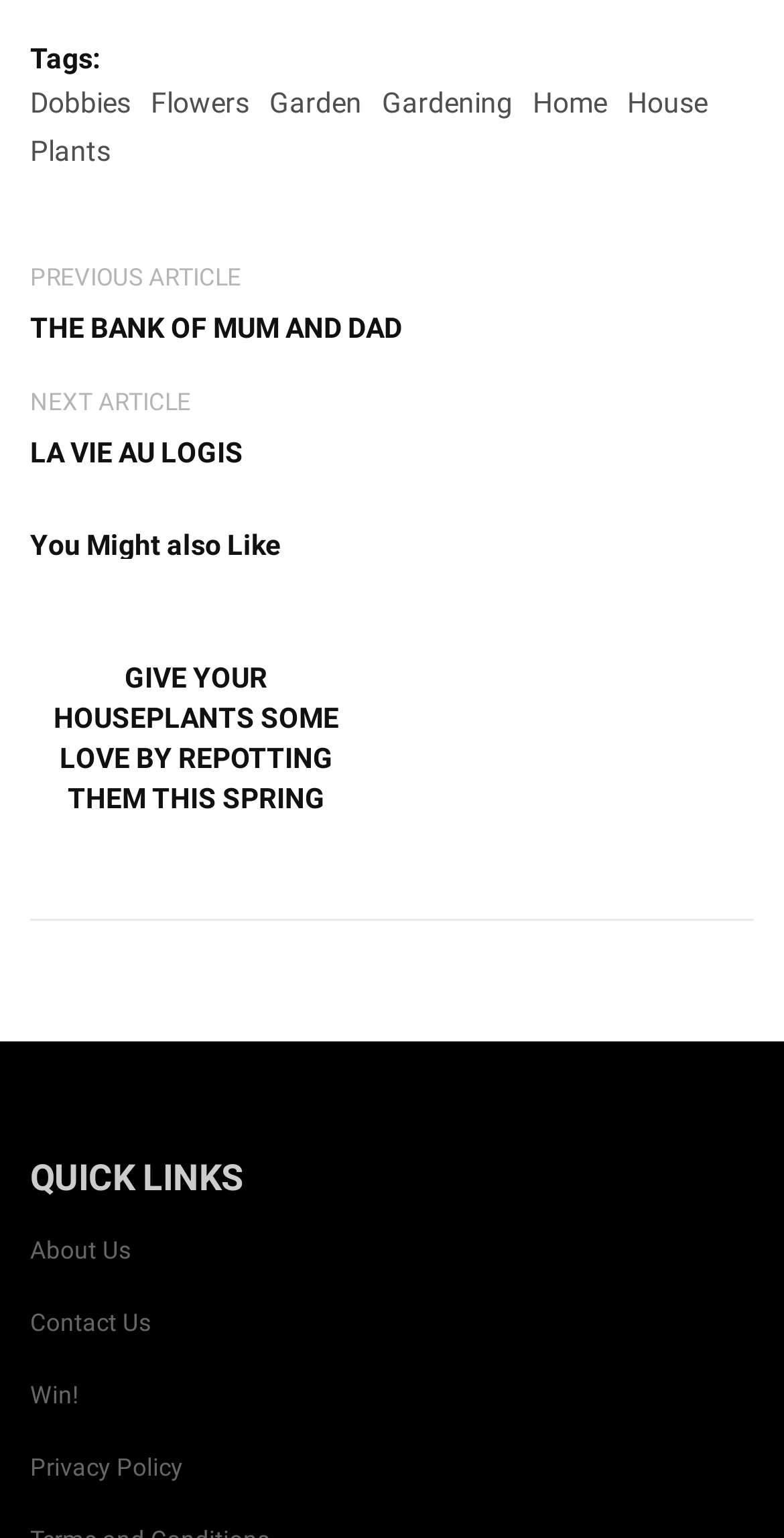Specify the bounding box coordinates of the element's area that should be clicked to execute the given instruction: "click on the 'Dobbies' link". The coordinates should be four float numbers between 0 and 1, i.e., [left, top, right, bottom].

[0.038, 0.056, 0.167, 0.077]